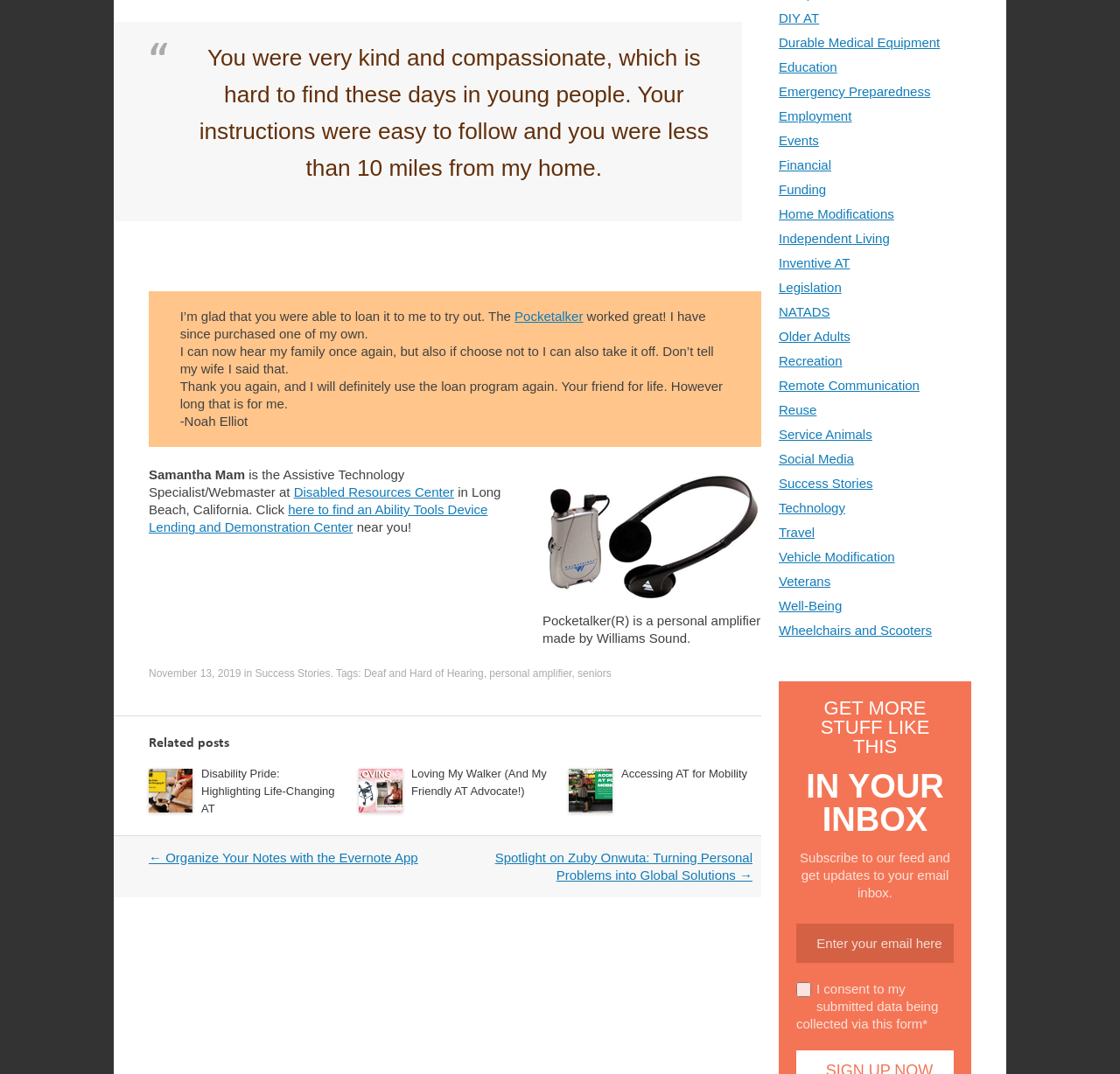Please locate the bounding box coordinates of the element's region that needs to be clicked to follow the instruction: "View the 'Disability Pride: Highlighting Life-Changing AT' post". The bounding box coordinates should be provided as four float numbers between 0 and 1, i.e., [left, top, right, bottom].

[0.18, 0.714, 0.299, 0.759]